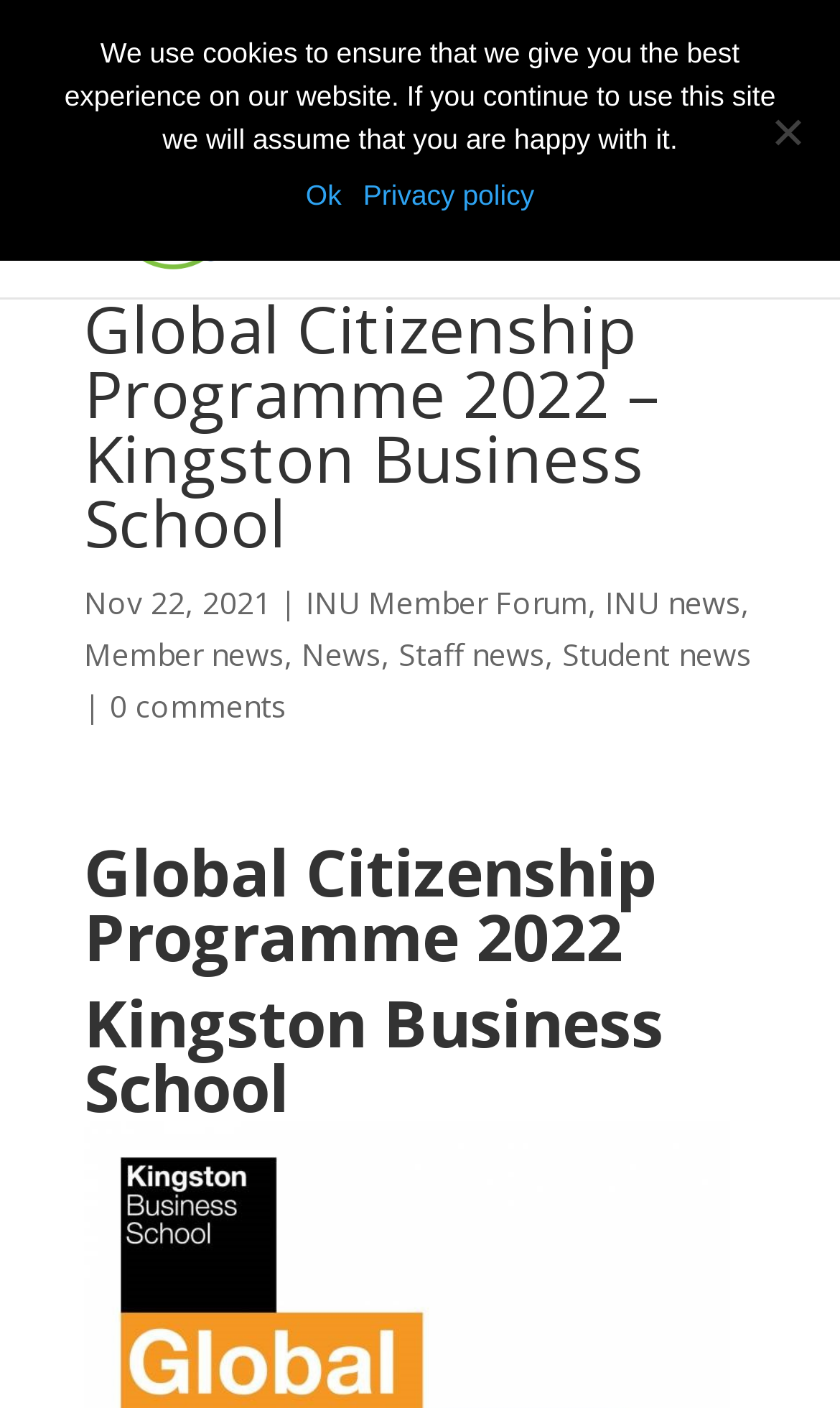Your task is to extract the text of the main heading from the webpage.

Global Citizenship Programme 2022 – Kingston Business School